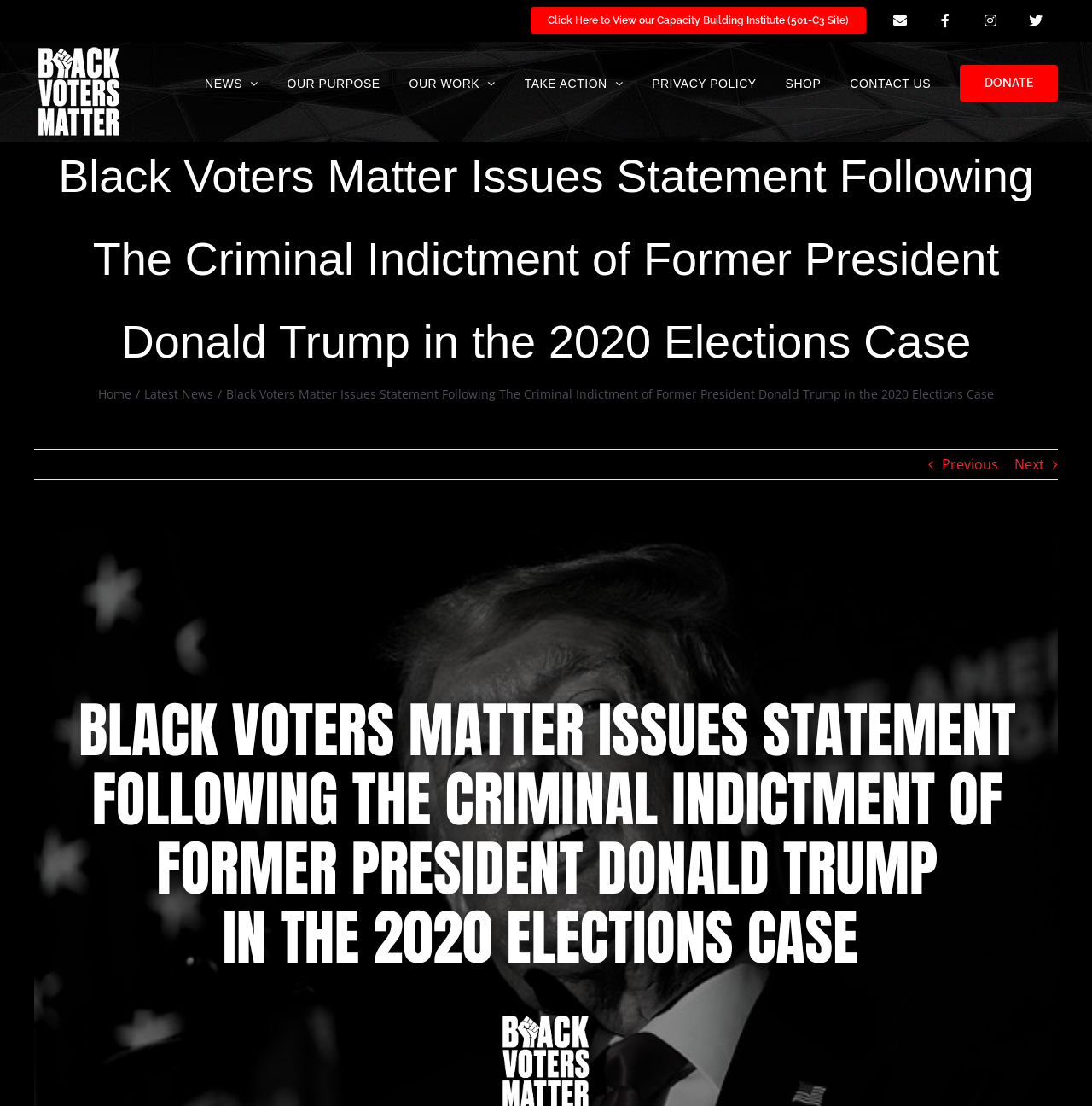What is the name of the organization?
Using the image, provide a detailed and thorough answer to the question.

The name of the organization can be found in the logo at the top left corner of the webpage, which is an image with the text 'Black Voters Matter Fund Logo'.